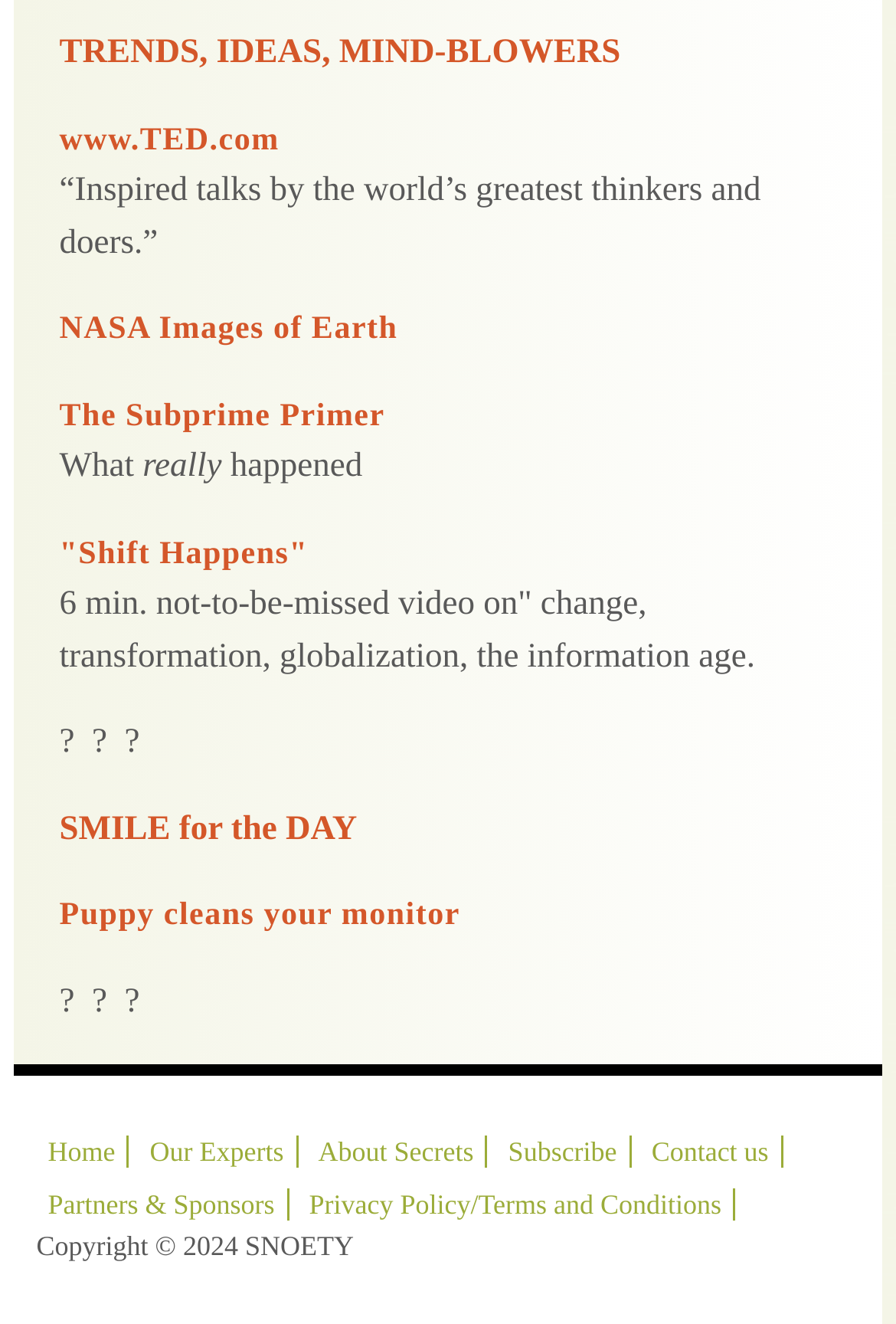Please locate the clickable area by providing the bounding box coordinates to follow this instruction: "Contact us".

[0.714, 0.858, 0.873, 0.883]